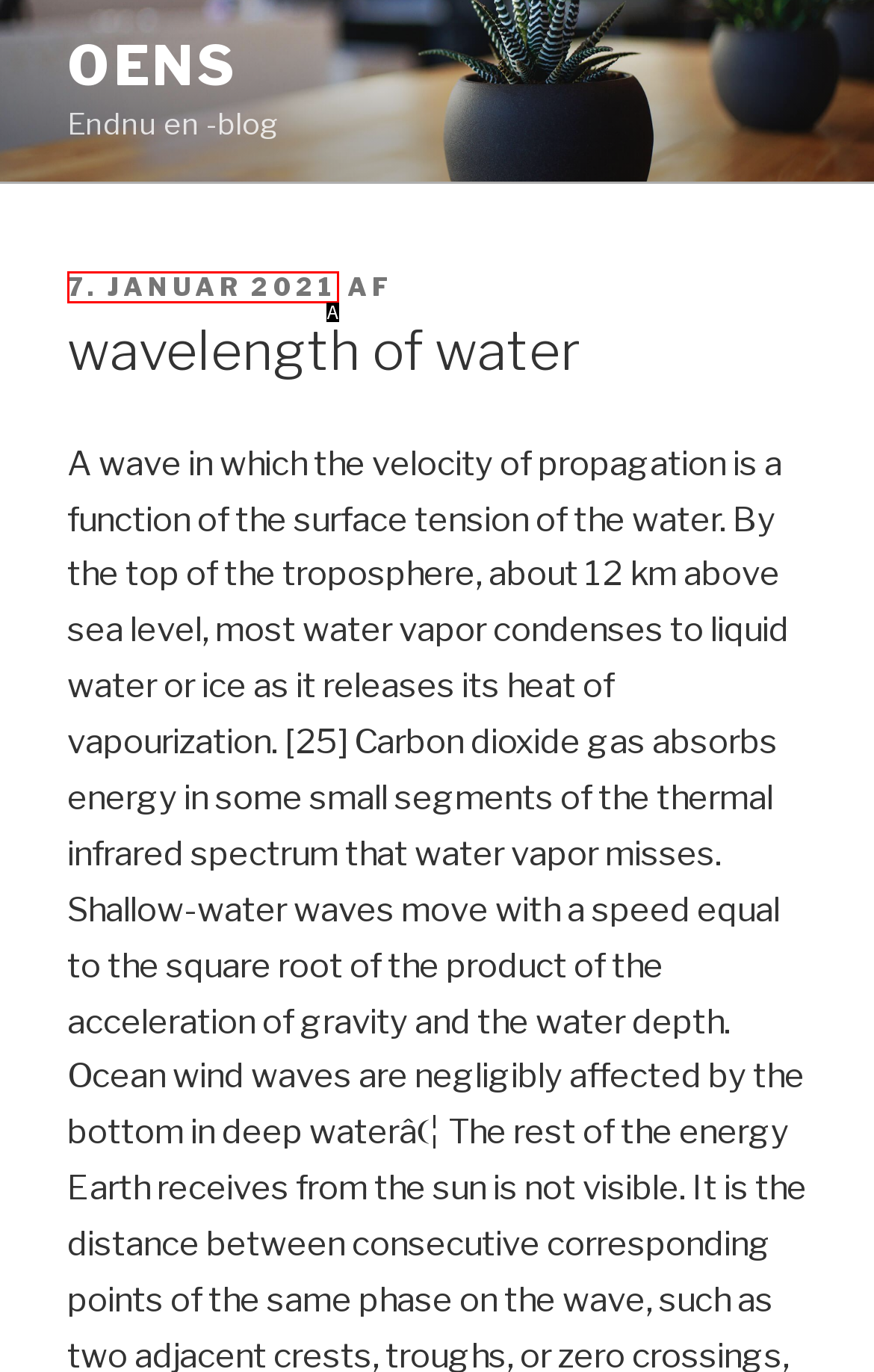Select the option that matches the description: 7. januar 2021. Answer with the letter of the correct option directly.

A